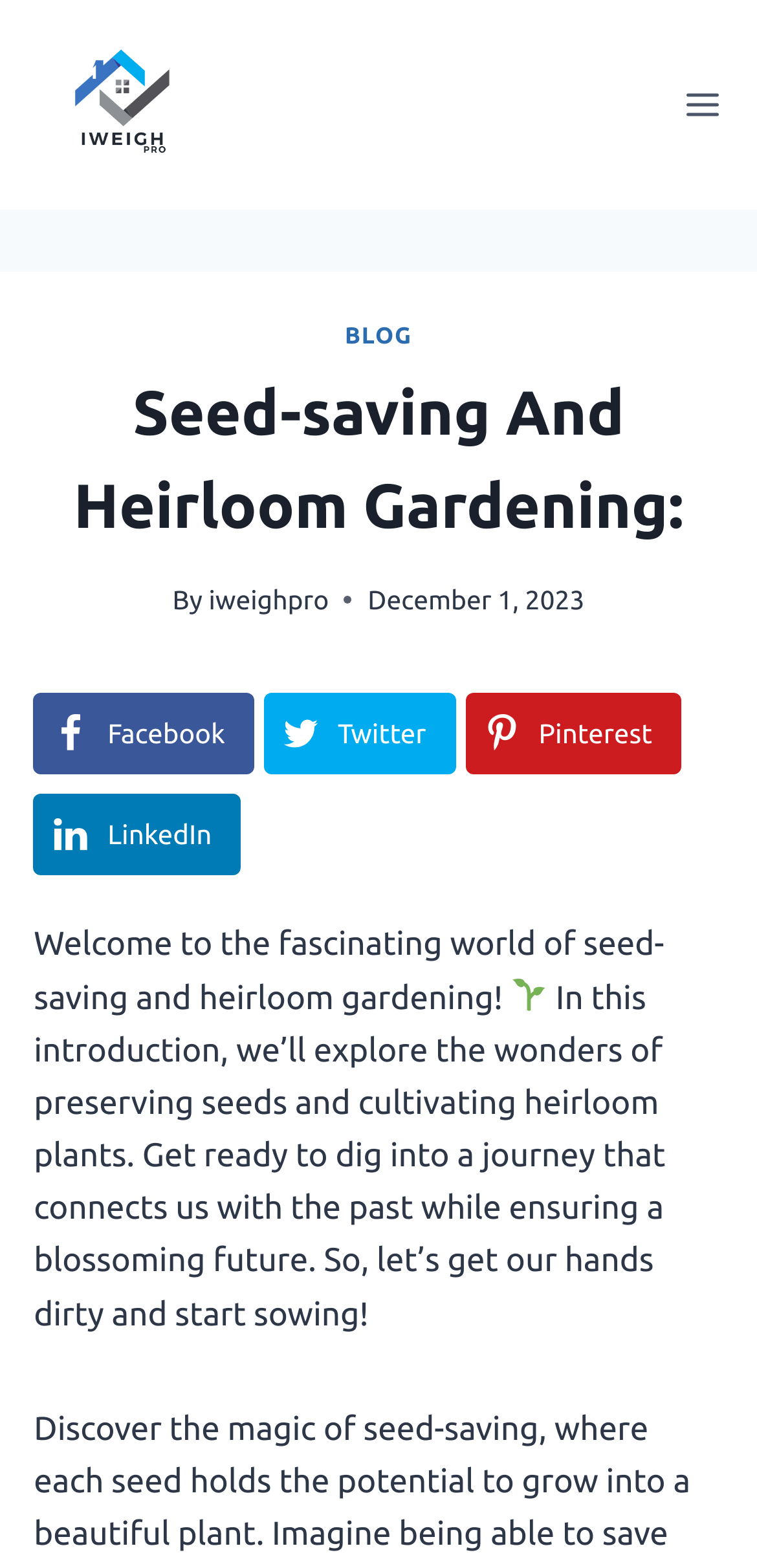Bounding box coordinates are specified in the format (top-left x, top-left y, bottom-right x, bottom-right y). All values are floating point numbers bounded between 0 and 1. Please provide the bounding box coordinate of the region this sentence describes: LinkedIn

[0.045, 0.507, 0.318, 0.559]